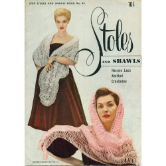Using a single word or phrase, answer the following question: 
What color is the stole worn as a hood?

Pink